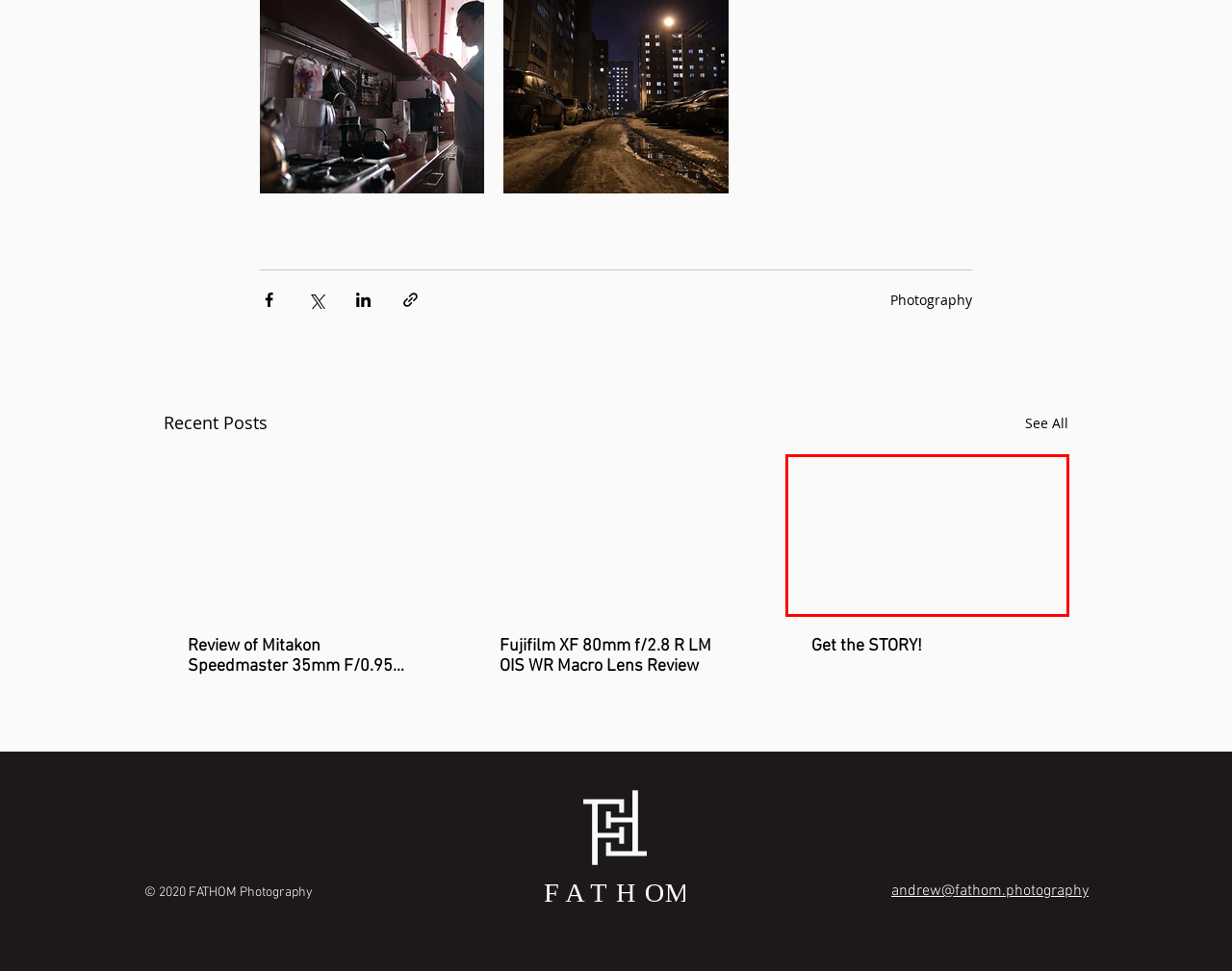You are provided with a screenshot of a webpage that includes a red rectangle bounding box. Please choose the most appropriate webpage description that matches the new webpage after clicking the element within the red bounding box. Here are the candidates:
A. Freelance Photographer | Fathom Photo
B. Russia
C. Fujifilm XF 80mm f/2.8 R LM OIS WR Macro Lens Review
D. Photography
E. Fuji 16mm f/1.4 Review
F. Get the STORY!
G. BLOG | FATHOM
H. Review of Mitakon Speedmaster 35mm F/0.95 mkII (x-mount)

F